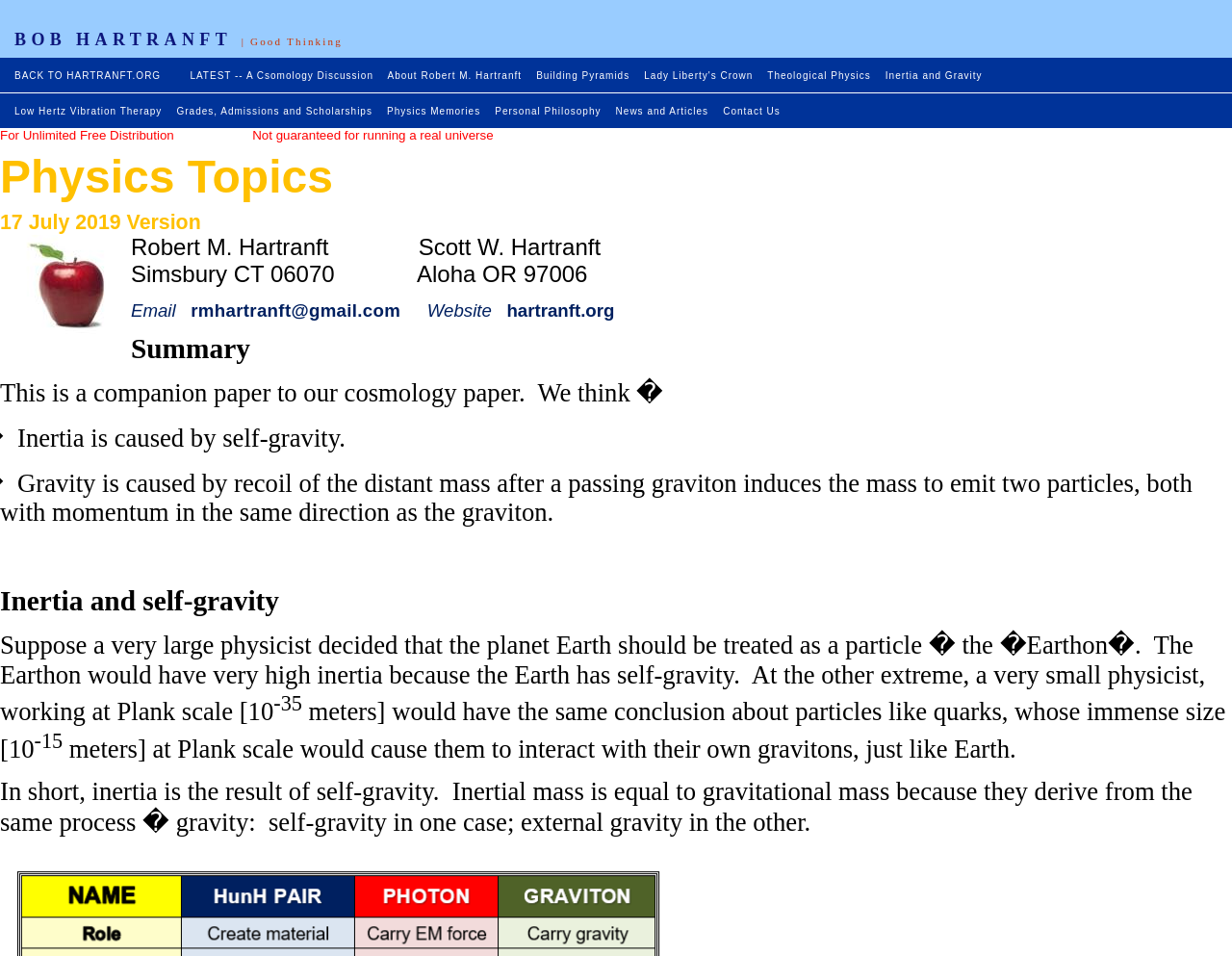What is the cause of inertia according to the webpage?
Refer to the image and provide a detailed answer to the question.

The webpage states that 'Inertia is caused by self-gravity' in the section with the heading 'Inertia and Gravity', indicating that the cause of inertia is self-gravity.